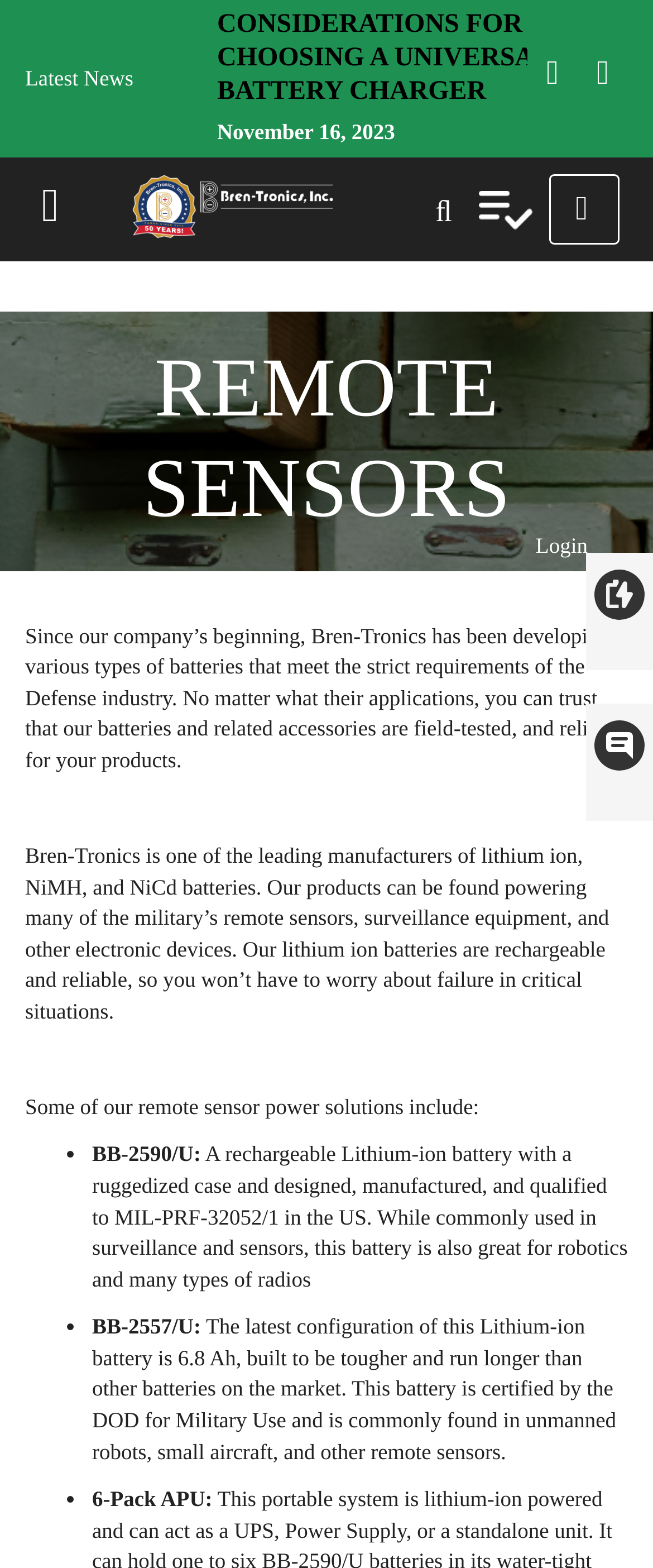What is the purpose of the BB-2590/U battery?
Provide a short answer using one word or a brief phrase based on the image.

Surveillance and sensors